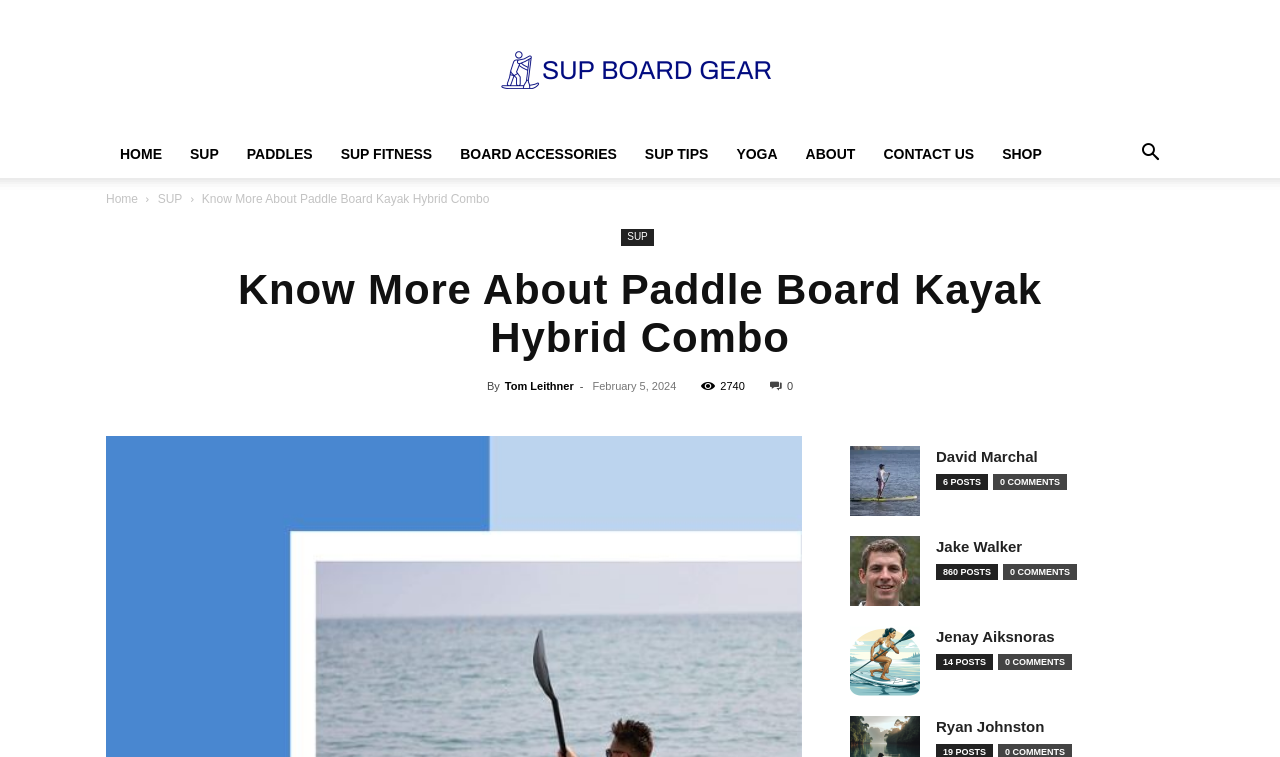Locate the bounding box for the described UI element: "aria-label="Search"". Ensure the coordinates are four float numbers between 0 and 1, formatted as [left, top, right, bottom].

[0.88, 0.194, 0.917, 0.215]